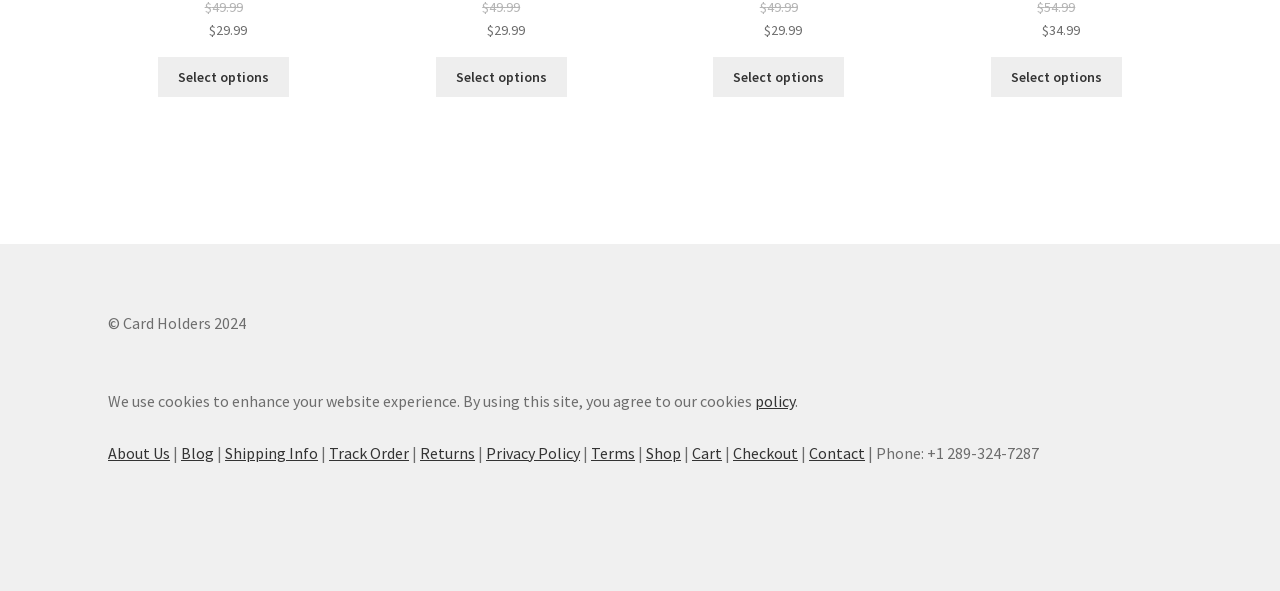Carefully examine the image and provide an in-depth answer to the question: What is the phone number for contact?

I searched for the StaticText element containing the phone number and found it at the bottom of the page, which is '+1 289-324-7287'.